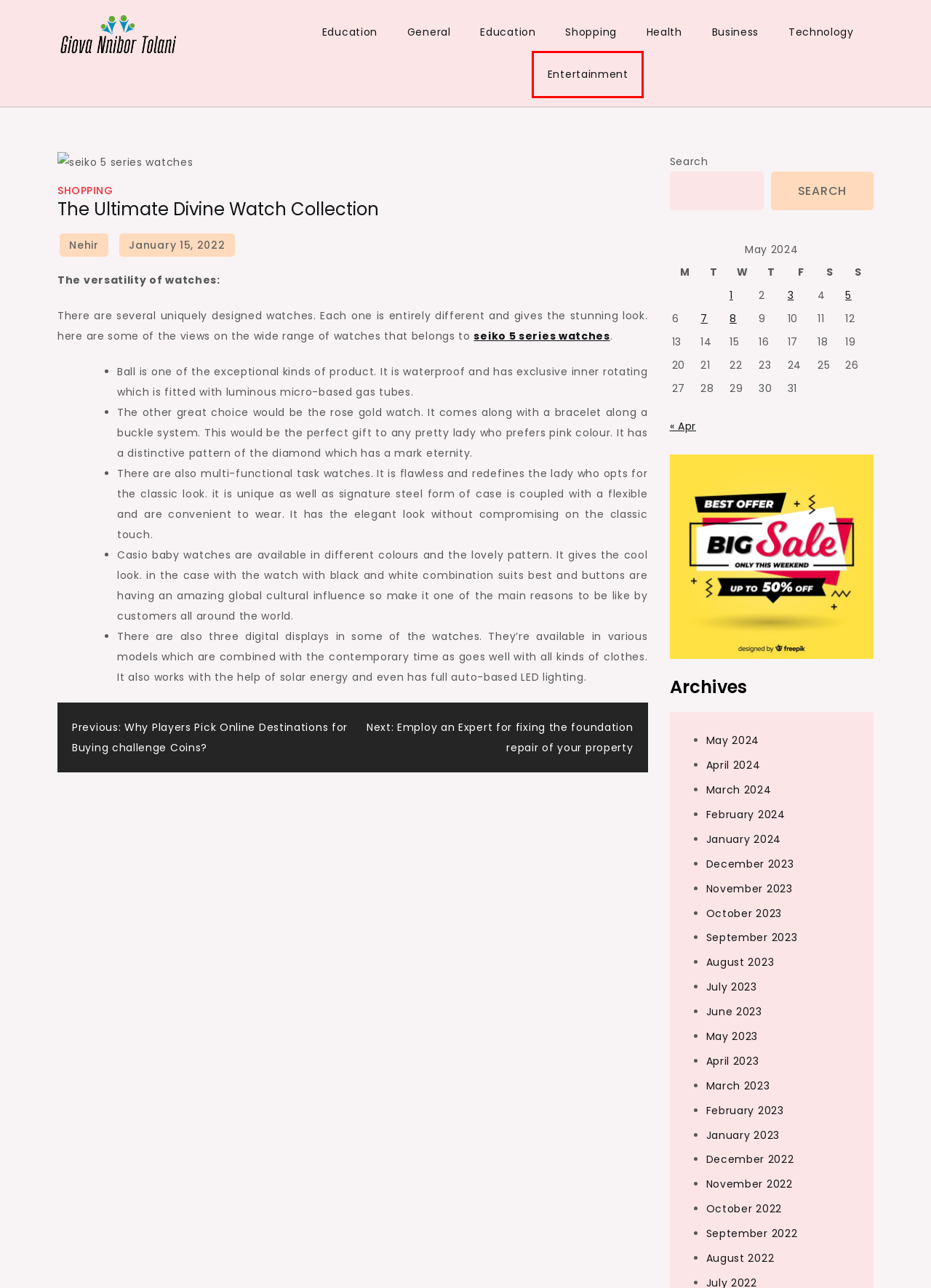You are presented with a screenshot of a webpage that includes a red bounding box around an element. Determine which webpage description best matches the page that results from clicking the element within the red bounding box. Here are the candidates:
A. November 2023 – General Information
B. Shopping – General Information
C. Entertainment – General Information
D. August 2022 – General Information
E. August 2023 – General Information
F. January 2024 – General Information
G. General Information
H. October 2023 – General Information

C